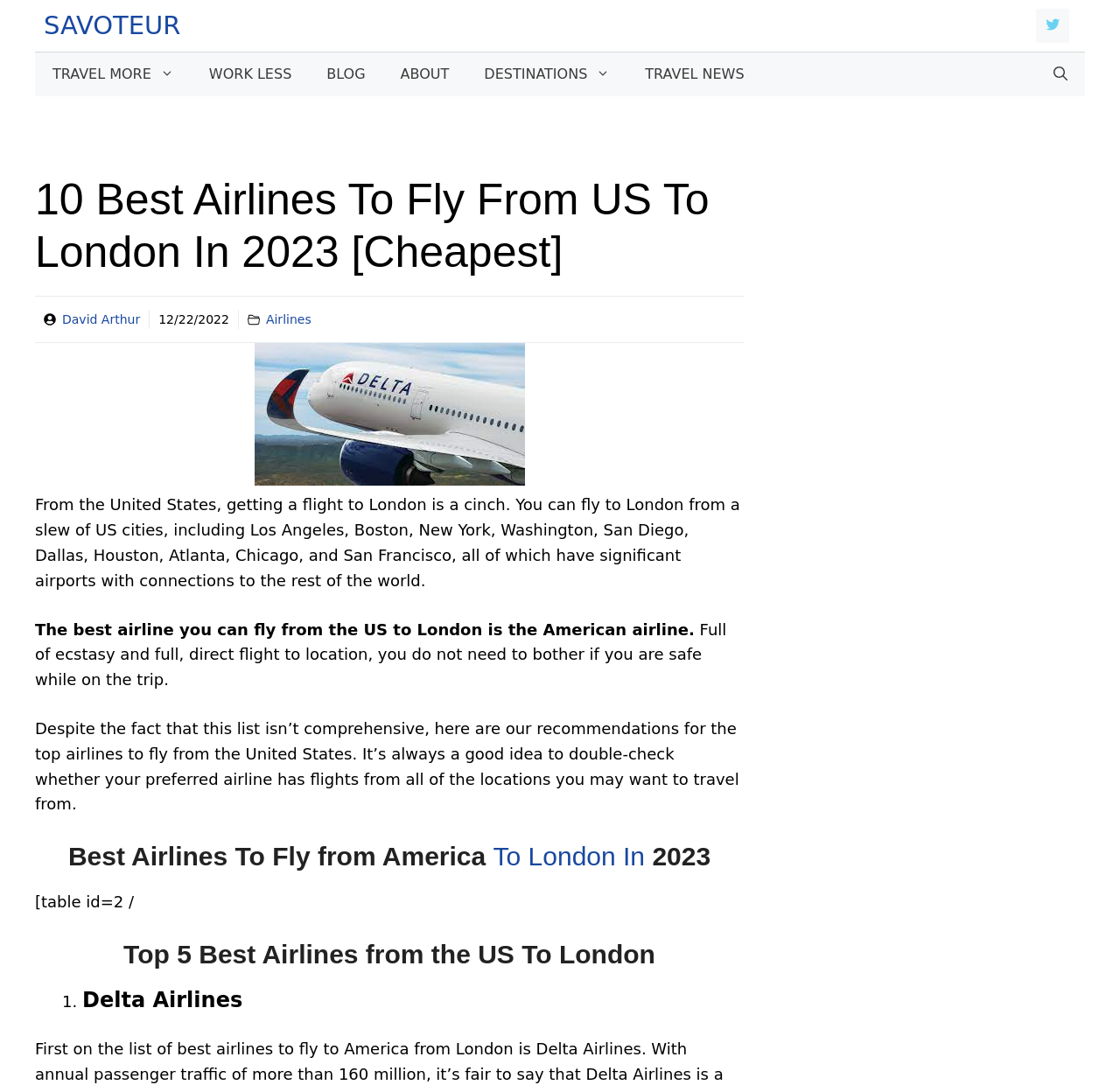Locate the bounding box coordinates of the element's region that should be clicked to carry out the following instruction: "Visit the ABOUT page". The coordinates need to be four float numbers between 0 and 1, i.e., [left, top, right, bottom].

[0.342, 0.048, 0.417, 0.089]